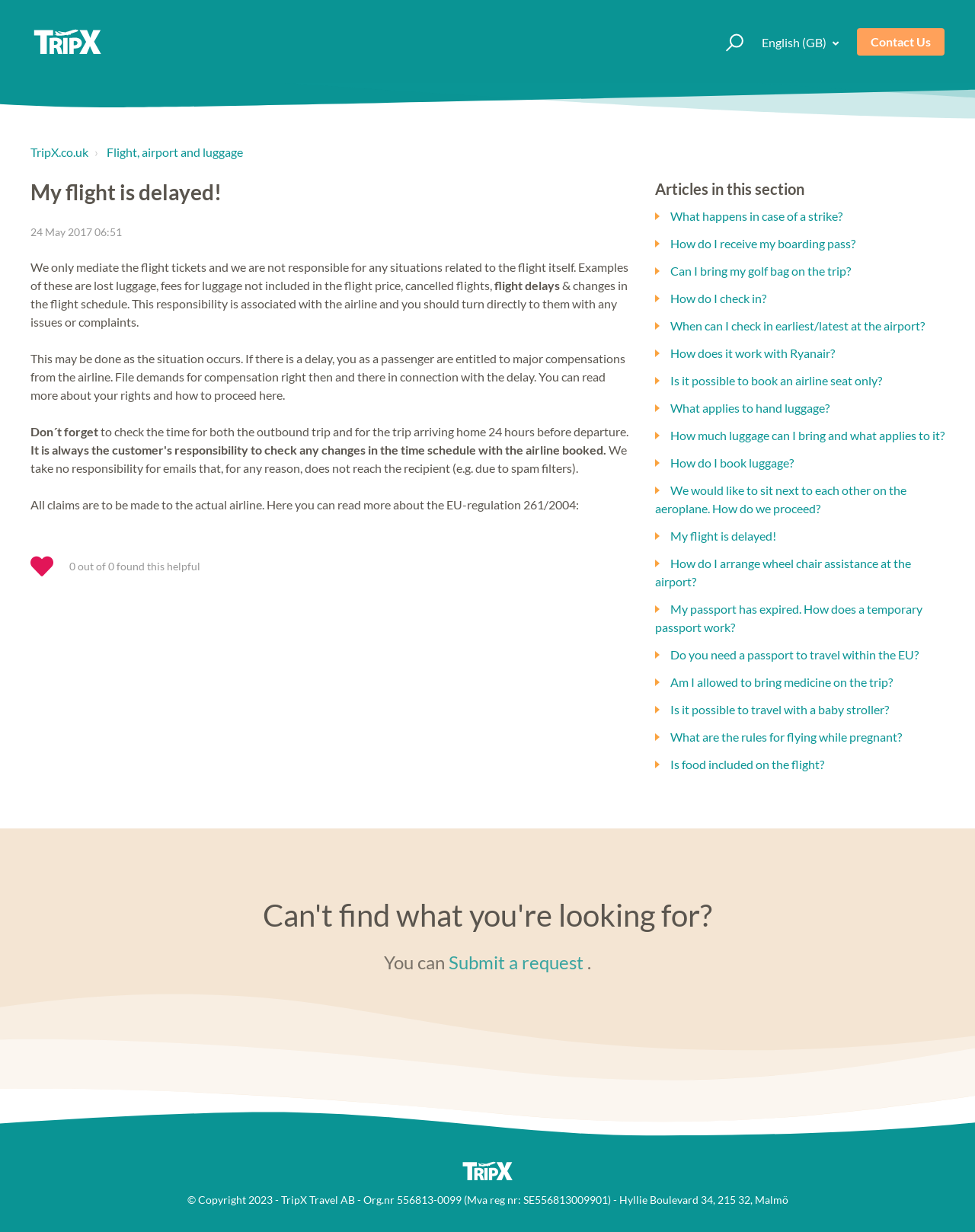Locate the bounding box coordinates for the element described below: "What applies to hand luggage?". The coordinates must be four float values between 0 and 1, formatted as [left, top, right, bottom].

[0.672, 0.325, 0.851, 0.337]